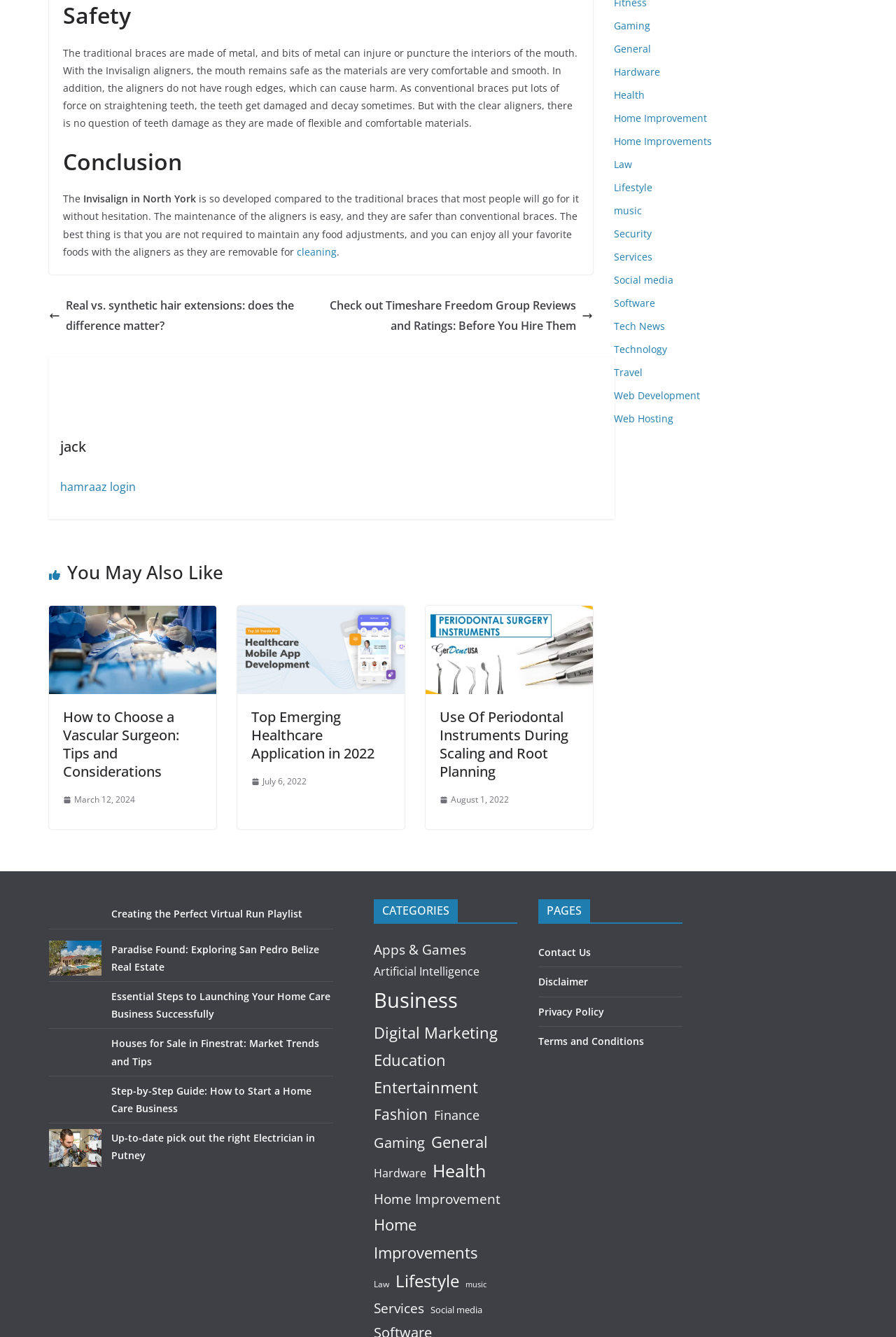How many links are there in the webpage?
Answer with a single word or phrase, using the screenshot for reference.

34